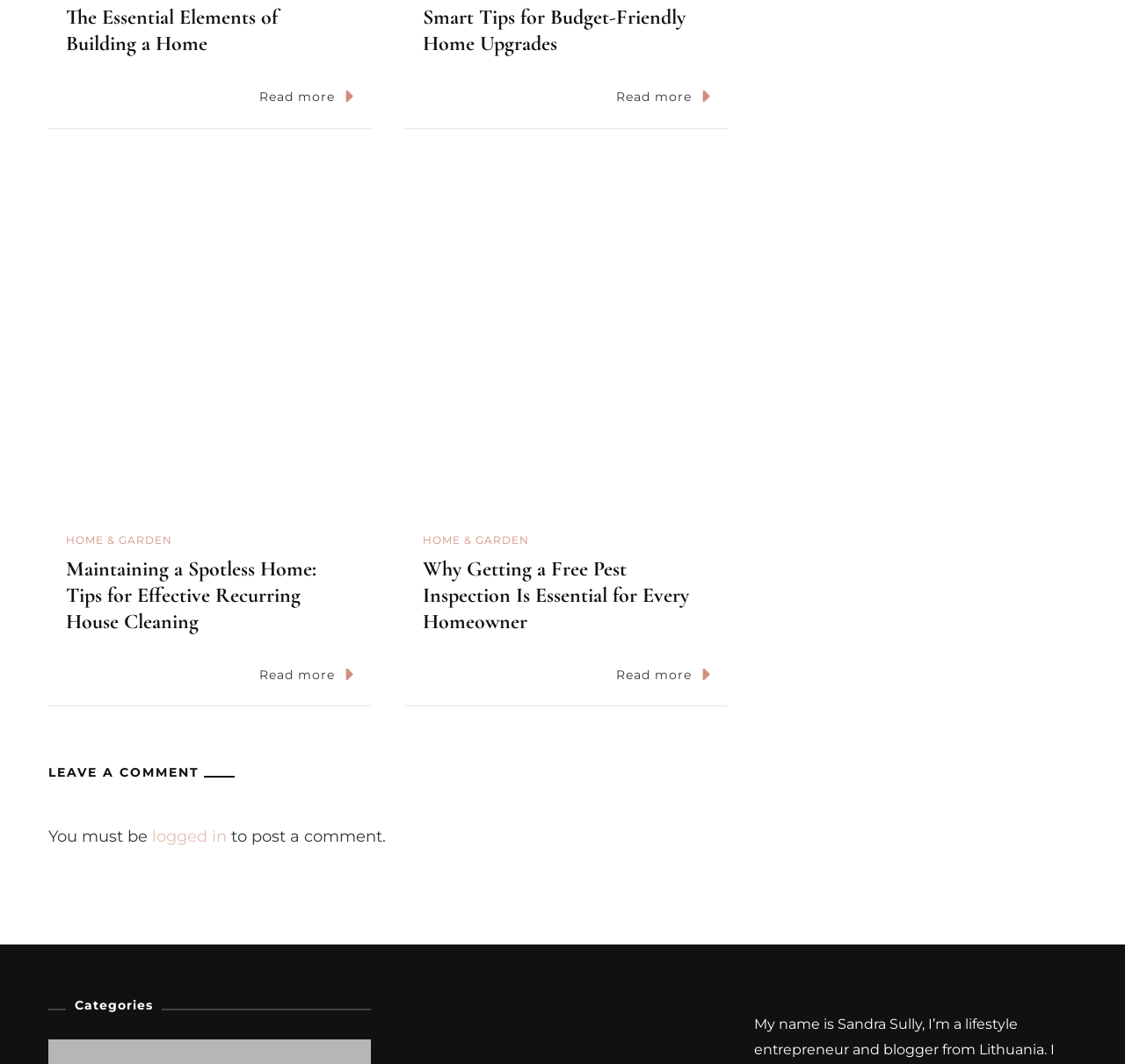Is a user required to log in to post a comment?
From the screenshot, supply a one-word or short-phrase answer.

yes